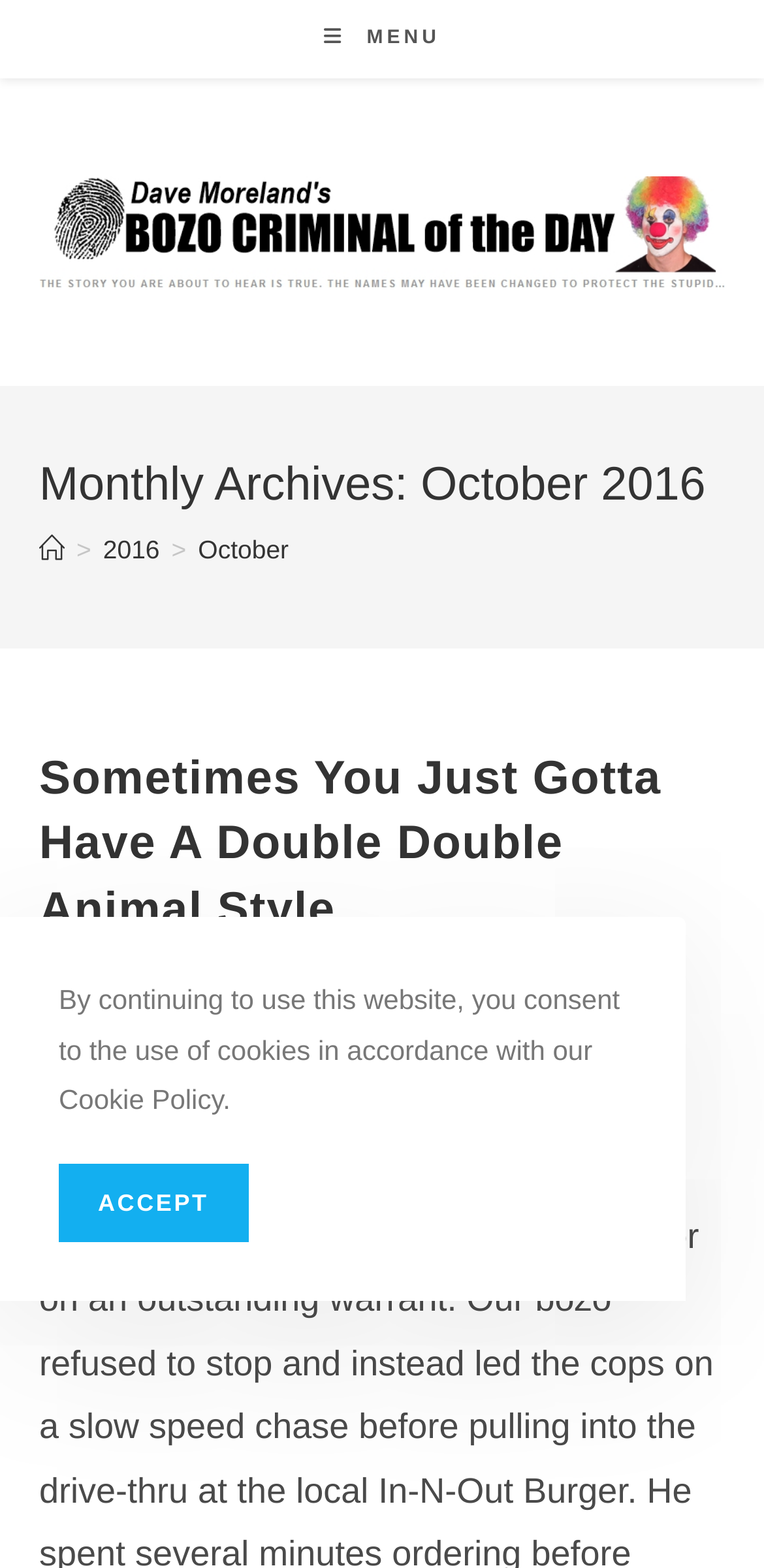What is the title of the post?
Based on the image, answer the question with a single word or brief phrase.

Sometimes You Just Gotta Have A Double Double Animal Style